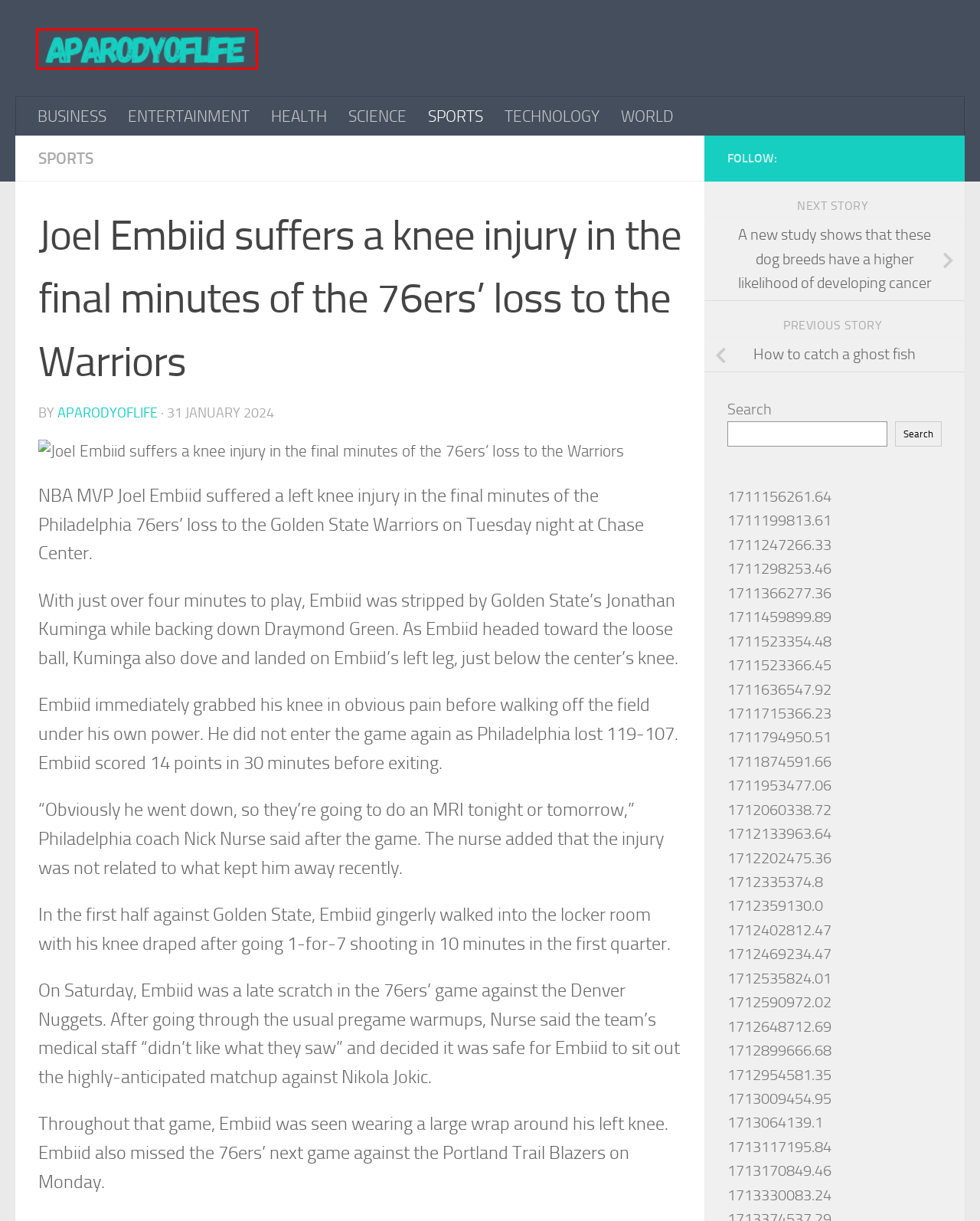You have a screenshot of a webpage with an element surrounded by a red bounding box. Choose the webpage description that best describes the new page after clicking the element inside the red bounding box. Here are the candidates:
A. NEWE FOR ALL
B. 1711636547.92
C. 1711794950.51
D. 1711715366.23
E. 1711298253.46
F. 1712335374.8
G. 1711459899.89
H. 1712535824.01

A